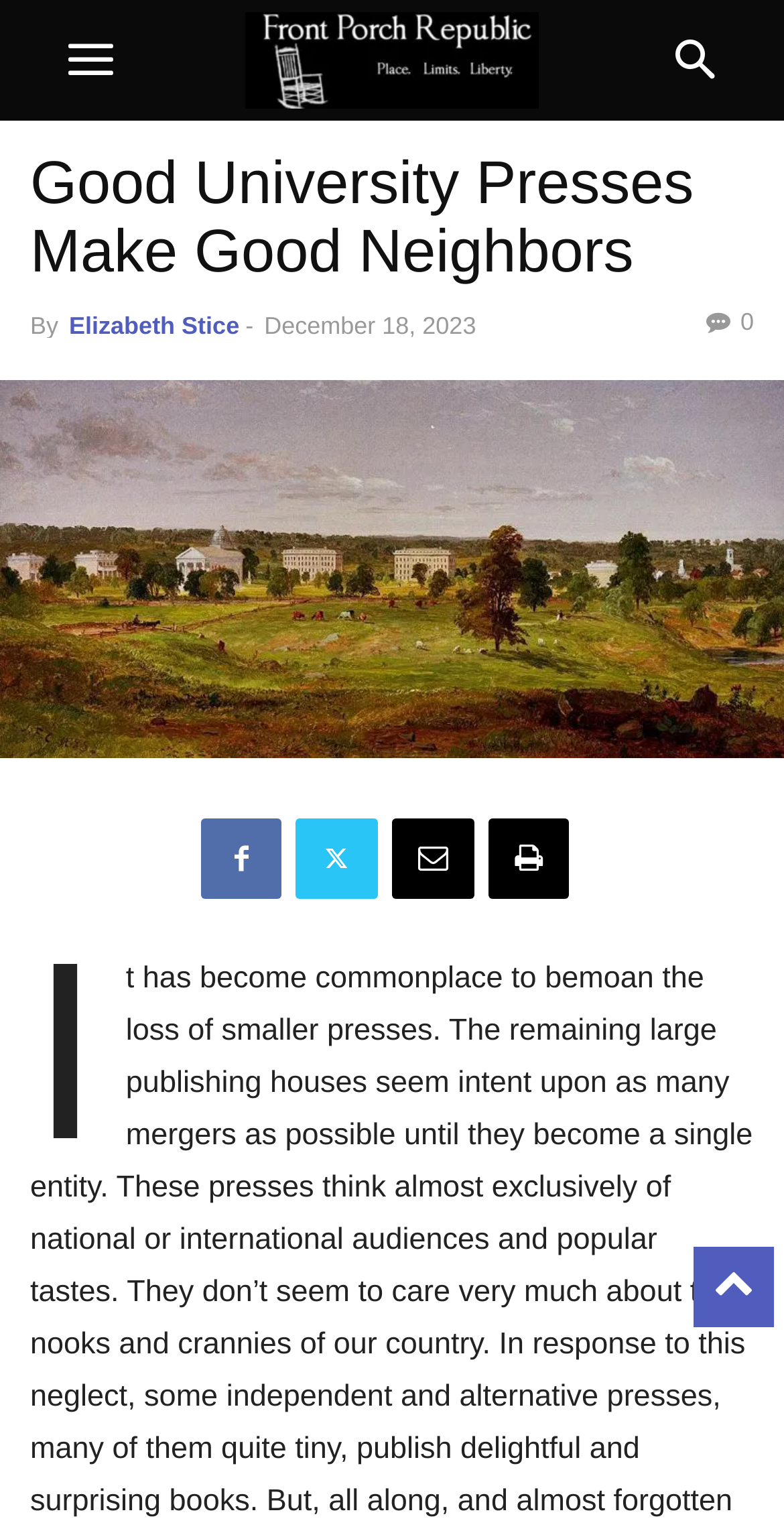Identify the bounding box coordinates of the area you need to click to perform the following instruction: "search".

[0.81, 0.0, 0.969, 0.079]